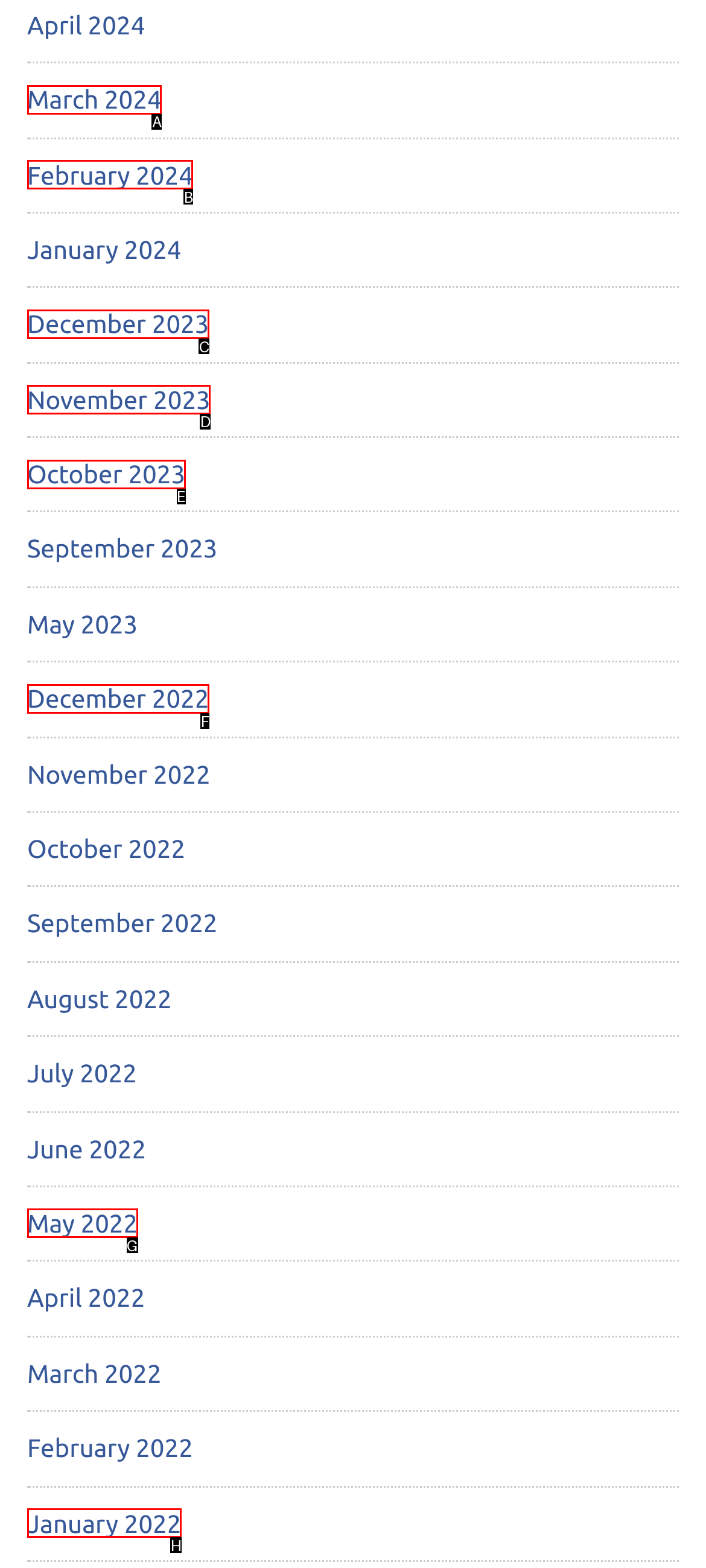Find the HTML element that matches the description provided: March 2024
Answer using the corresponding option letter.

A